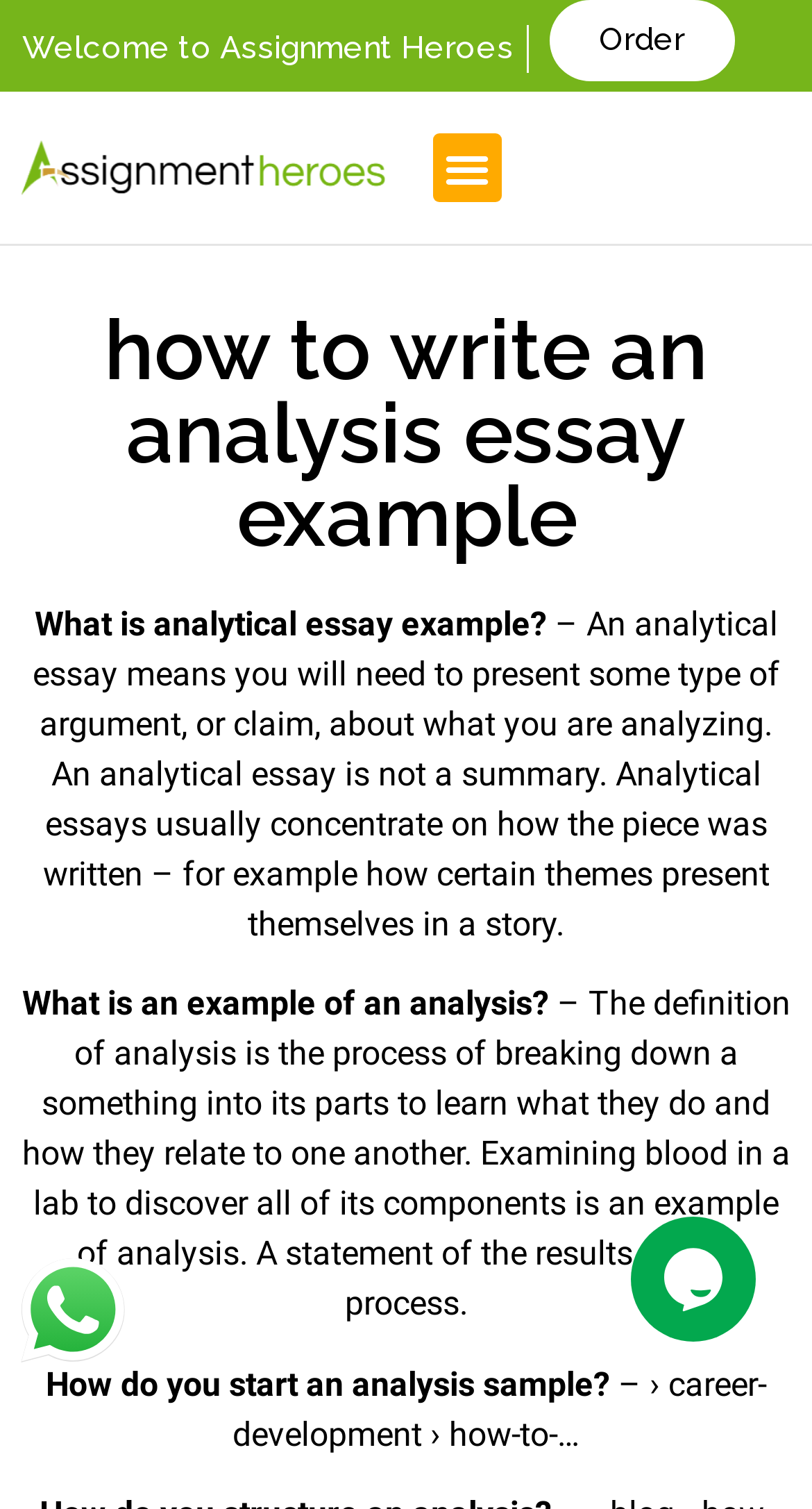What is the purpose of the 'Menu Toggle' button?
Please give a detailed and elaborate explanation in response to the question.

The 'Menu Toggle' button is likely used to expand or collapse the menu, allowing users to access more options or hide them when not needed. The button is currently in an expanded state, indicating that the menu is currently visible.